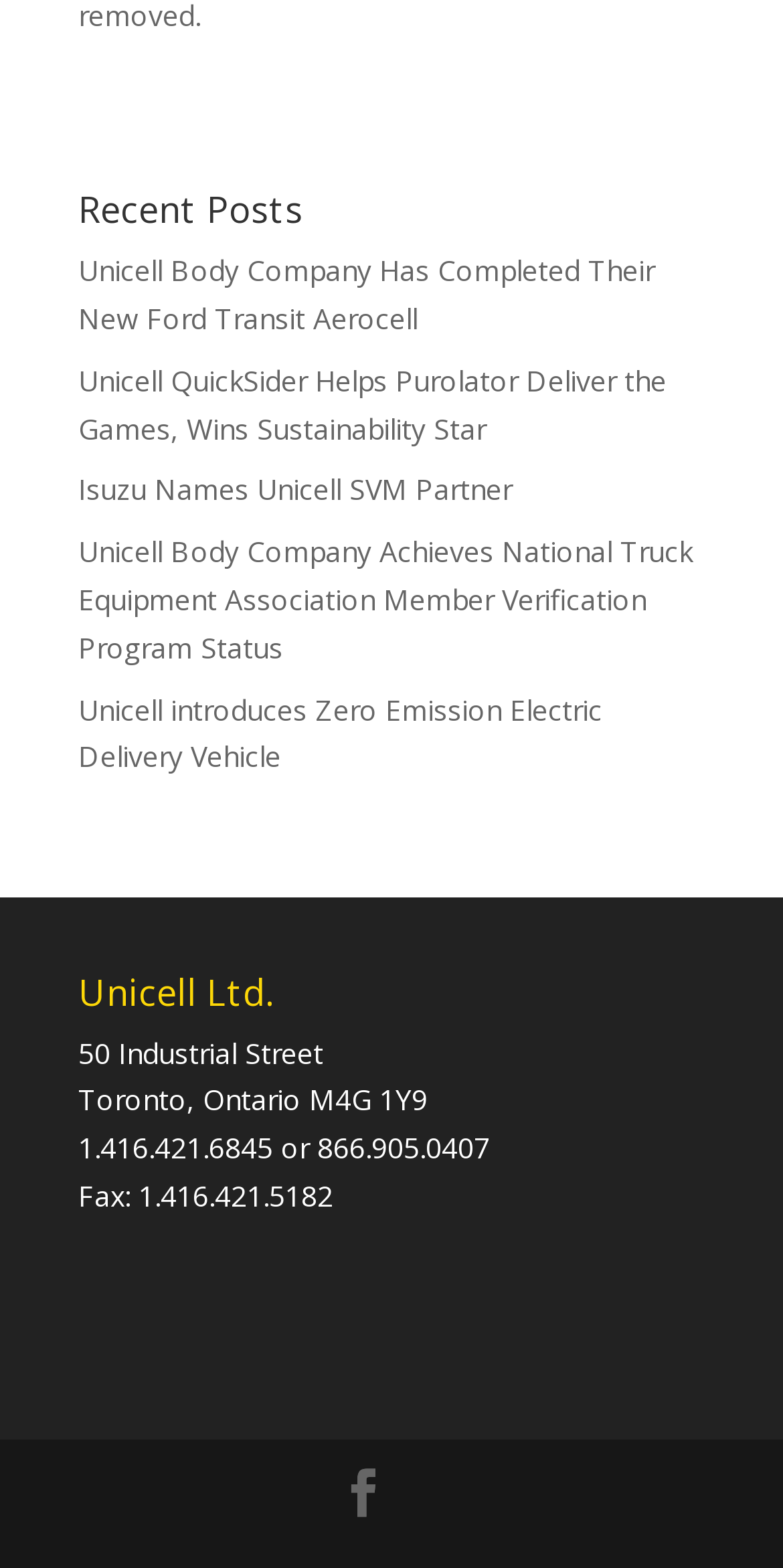Provide the bounding box coordinates for the UI element described in this sentence: "Isuzu Names Unicell SVM Partner". The coordinates should be four float values between 0 and 1, i.e., [left, top, right, bottom].

[0.1, 0.3, 0.654, 0.324]